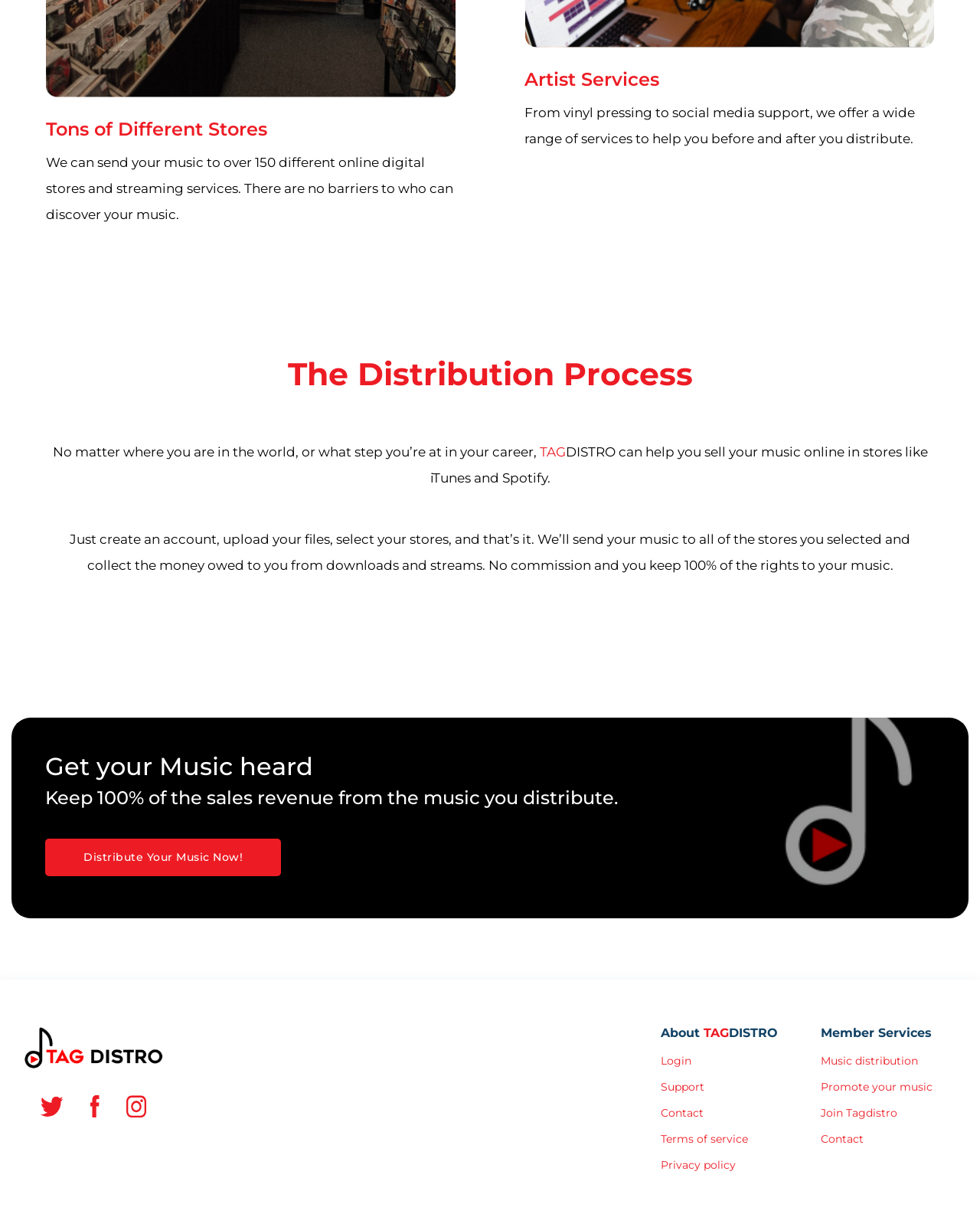Identify the bounding box coordinates of the region that should be clicked to execute the following instruction: "Search for something".

None